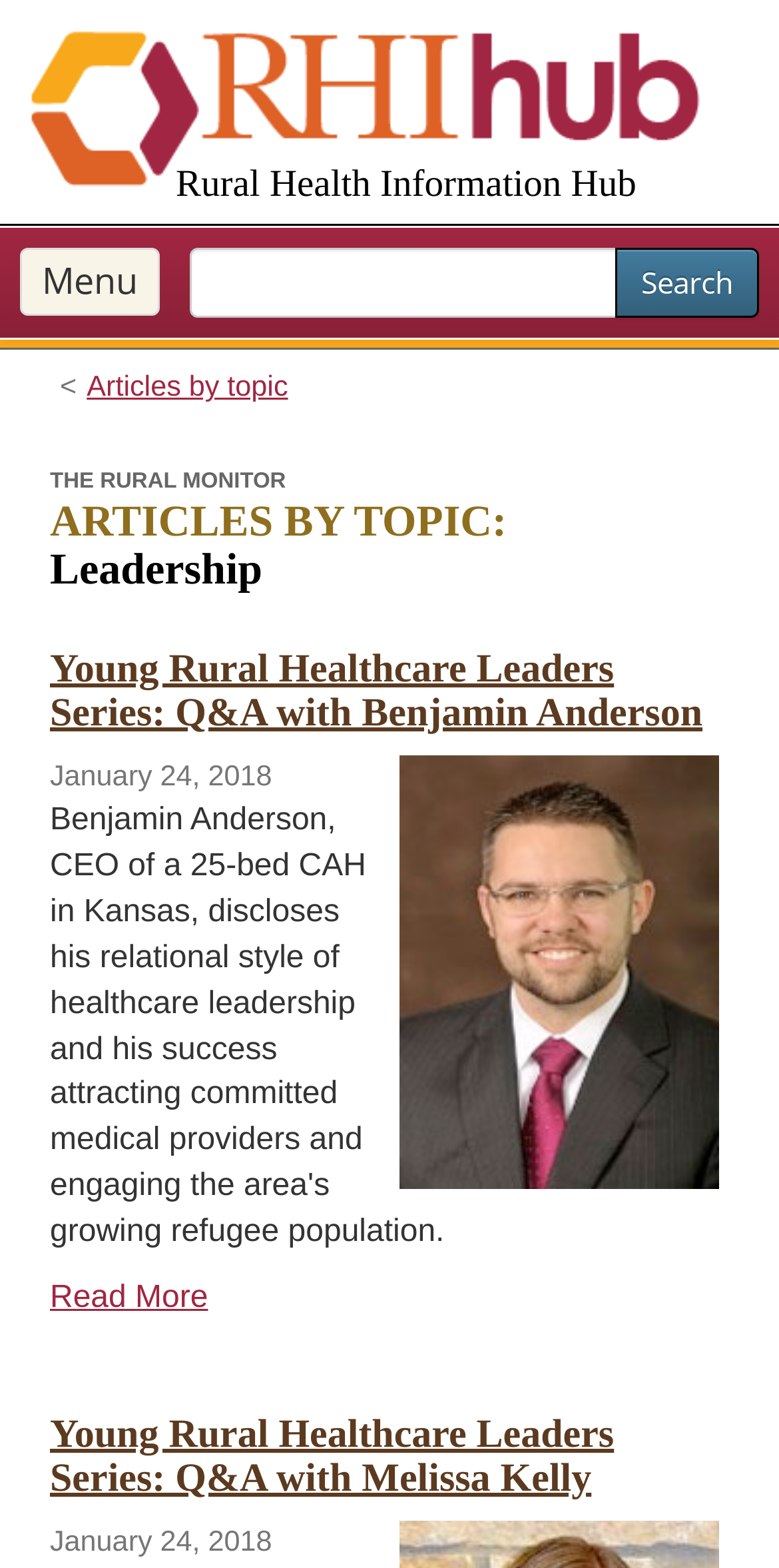Explain the contents of the webpage comprehensively.

The webpage is about Rural Monitor articles on the topic of Leadership, provided by the Rural Health Information Hub. At the top left, there is a link to the Rural Health Information Hub. Below it, there is a primary navigation menu with a "Menu" button and a search bar. The search bar consists of a text box and a "Search" button.

To the right of the navigation menu, there is a breadcrumb navigation menu with a link to "Articles by topic". Below it, there is a heading that reads "THE RURAL MONITOR ARTICLES BY TOPIC: Leadership". 

The main content of the webpage is an article section that takes up most of the page. It contains two articles, each with a heading, a link, and a date. The first article is titled "Young Rural Healthcare Leaders Series: Q&A with Benjamin Anderson" and is dated January 24, 2018. The second article is titled "Young Rural Healthcare Leaders Series: Q&A with Melissa Kelly" and is also dated January 24, 2018.